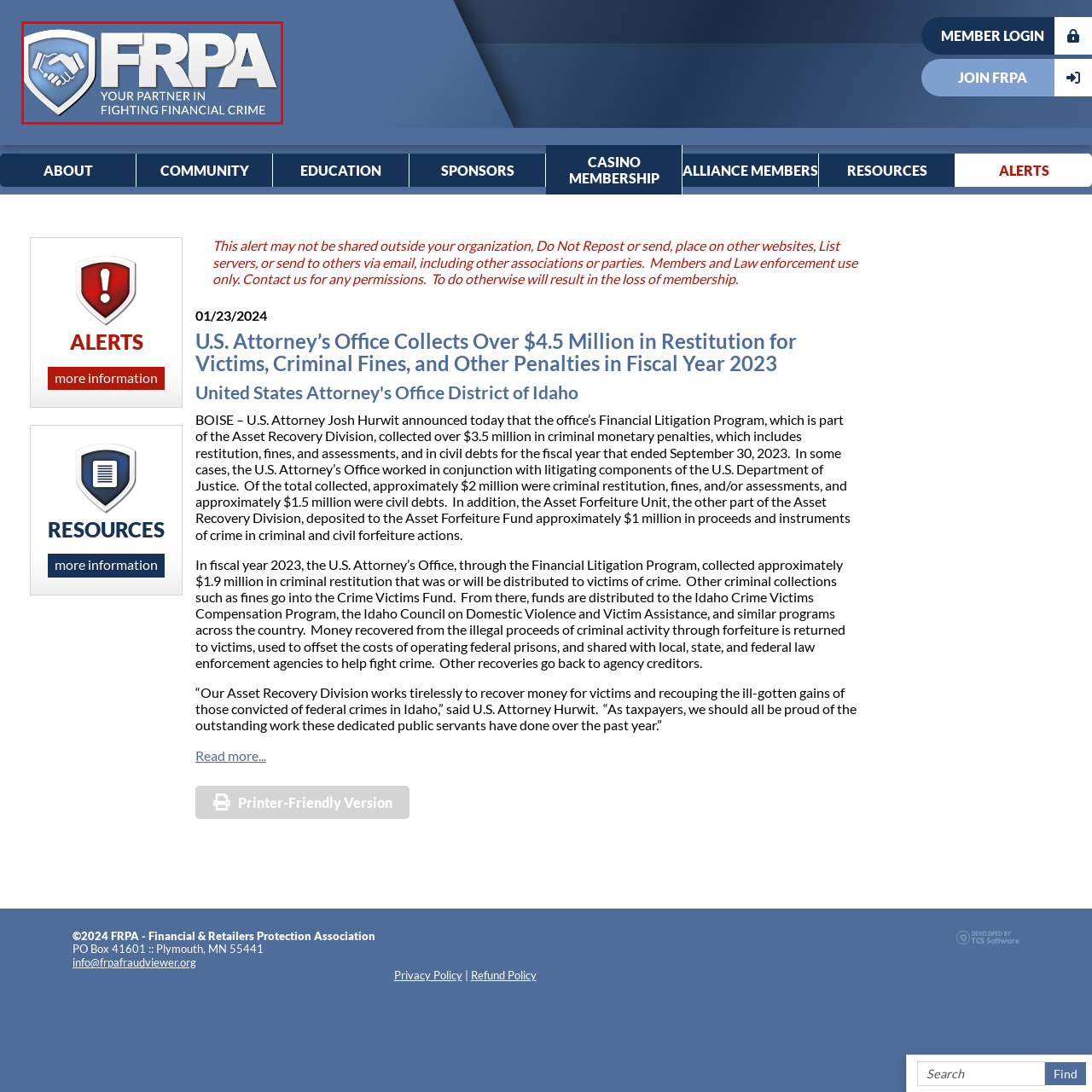What is the tone conveyed by the background color?
Inspect the image enclosed by the red bounding box and elaborate on your answer with as much detail as possible based on the visual cues.

The soothing blue background of the image provides a professional and authoritative tone that aligns with the organization's mission in the realm of financial security and crime prevention, creating a sense of trust and reliability.